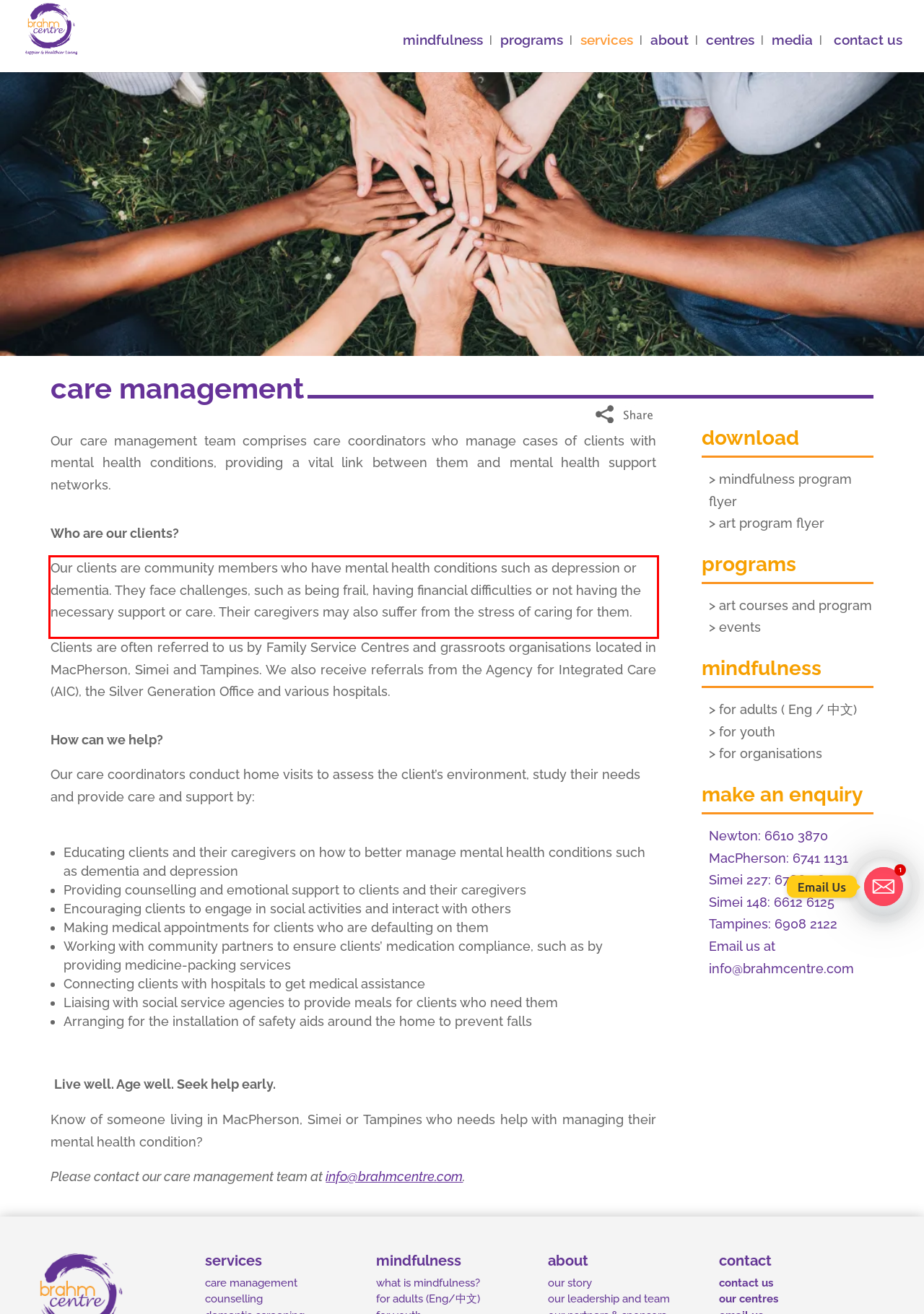Look at the provided screenshot of the webpage and perform OCR on the text within the red bounding box.

Our clients are community members who have mental health conditions such as depression or dementia. They face challenges, such as being frail, having financial difficulties or not having the necessary support or care. Their caregivers may also suffer from the stress of caring for them.